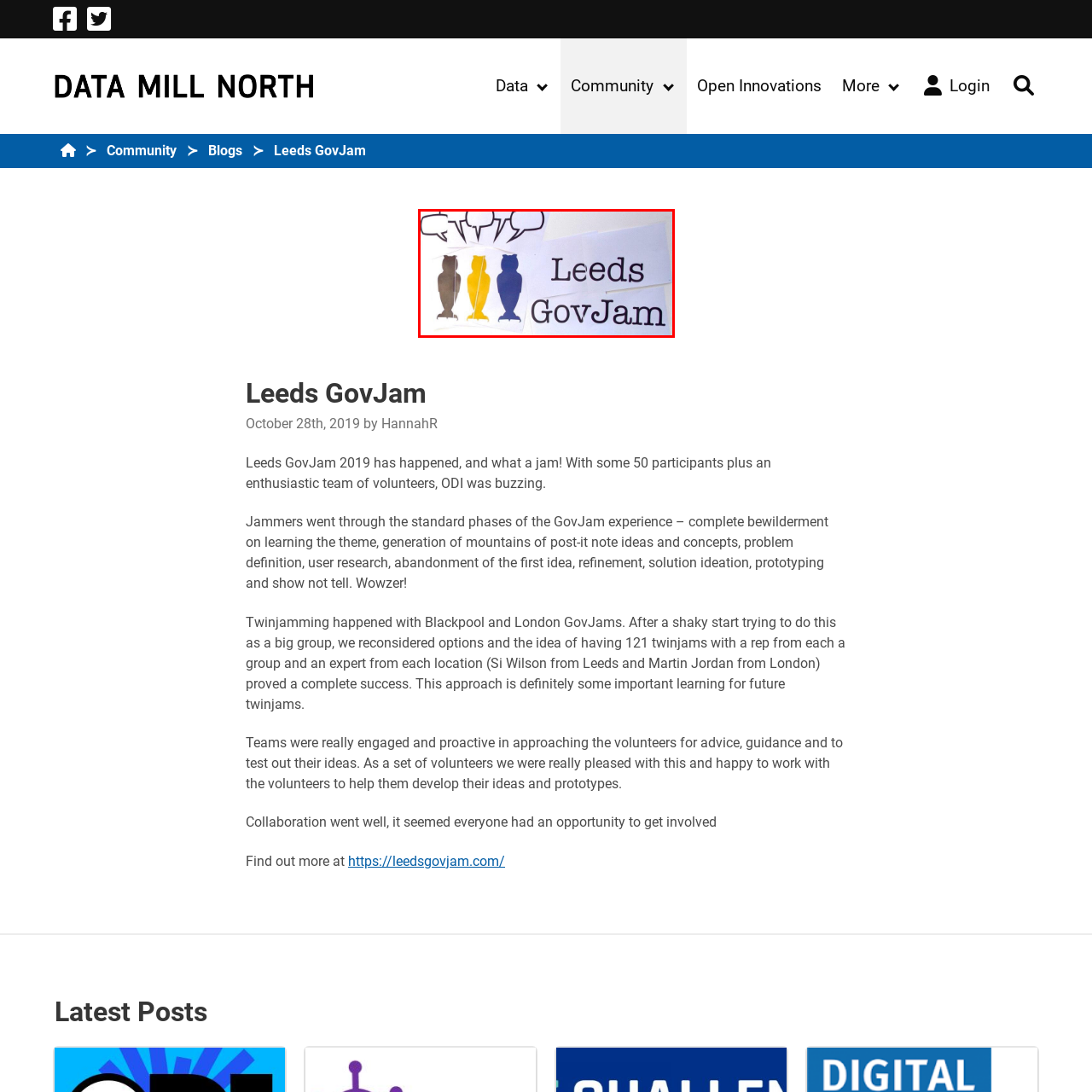Craft a detailed explanation of the image surrounded by the red outline.

The image features a creative display related to the Leeds GovJam event, showcasing three owl silhouettes in different colors—black, yellow, and blue—arranged alongside stylized speech bubbles. Prominently displayed next to the owls is the text "Leeds GovJam," emphasizing the collaborative and innovative spirit of the event. This visual representation captures the essence of community engagement and creativity that characterizes GovJam gatherings, where participants brainstorm and prototype solutions to various challenges. The vibrant colors and playful design invite viewers into the dynamic atmosphere of teamwork and idea-sharing inherent in the GovJam experience.